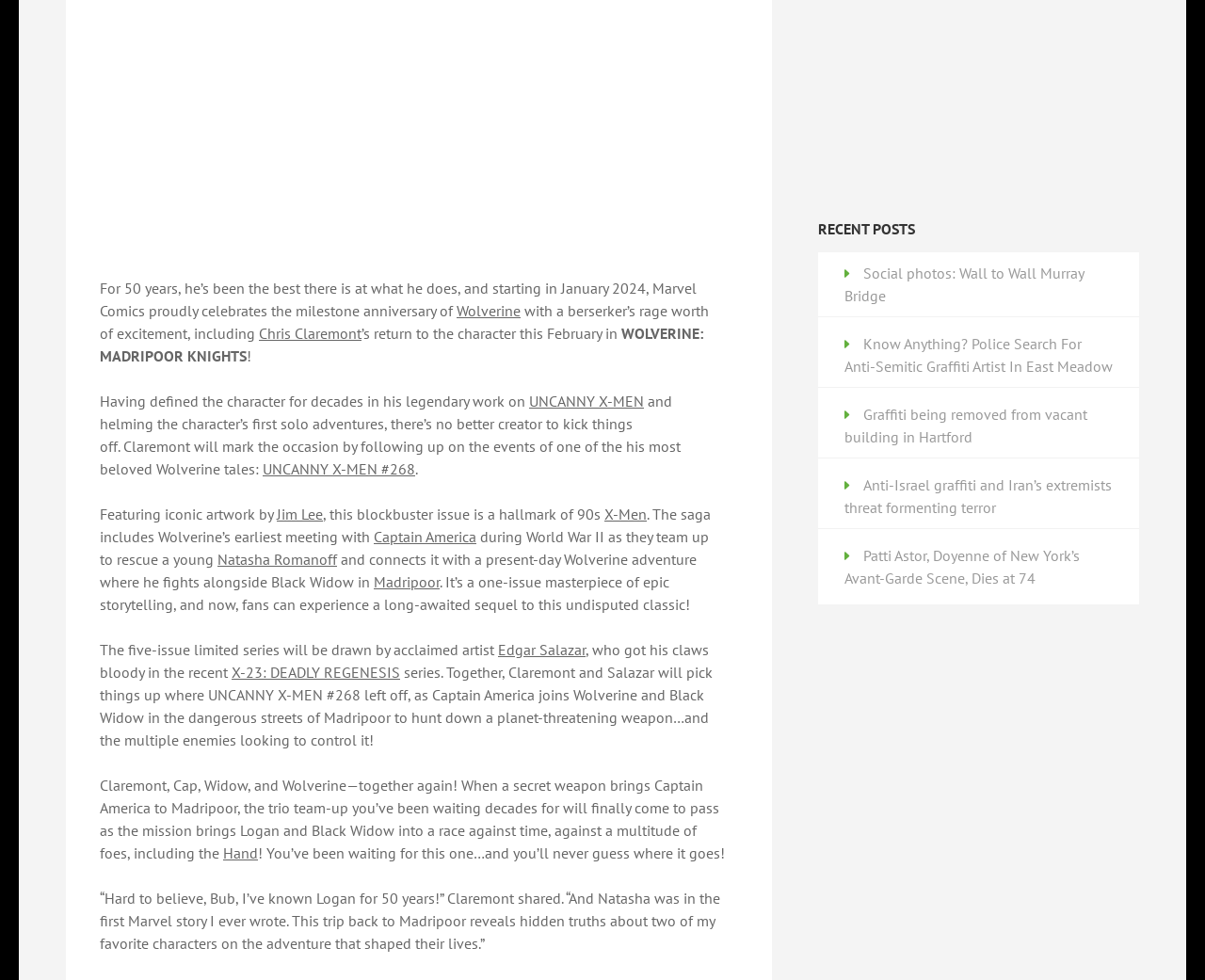Please identify the coordinates of the bounding box that should be clicked to fulfill this instruction: "Learn more about Captain America".

[0.31, 0.538, 0.395, 0.557]